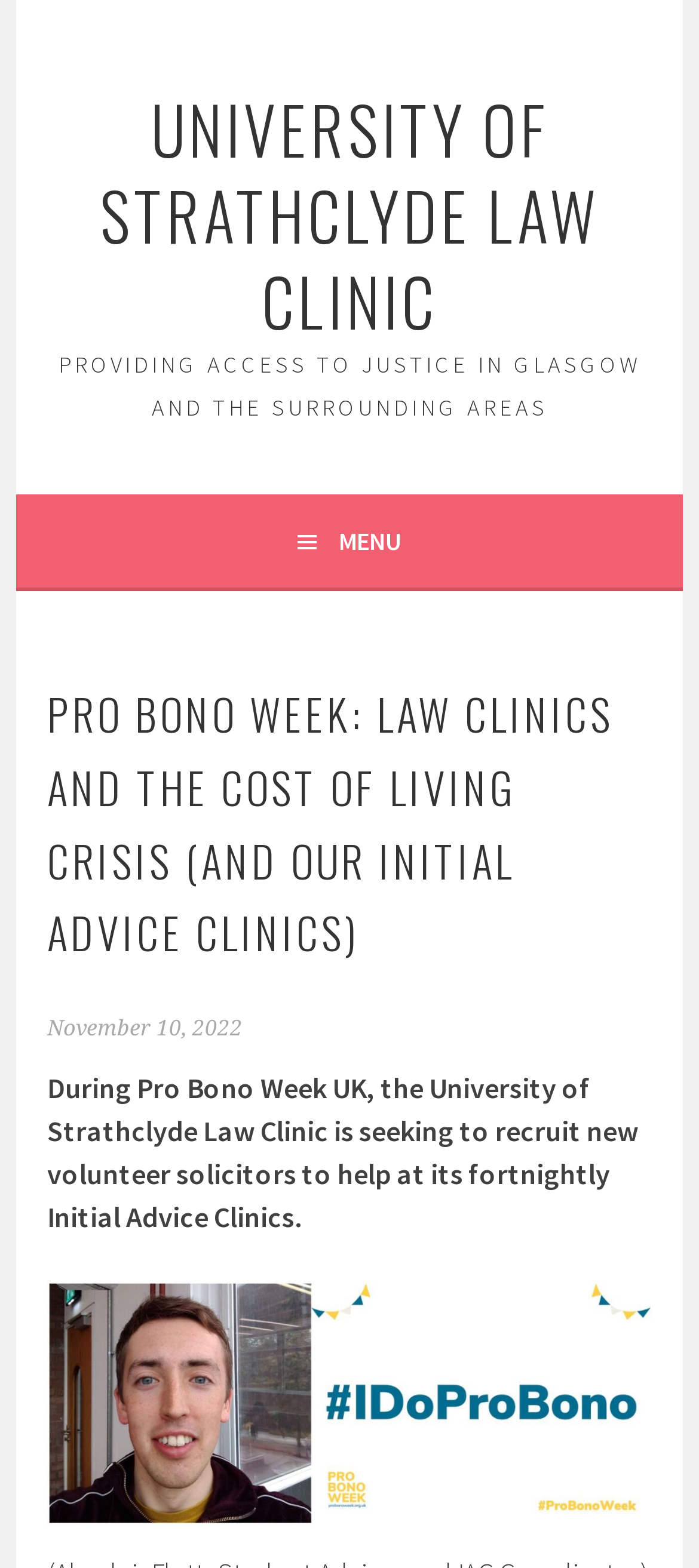Offer a thorough description of the webpage.

The webpage is about the University of Strathclyde Law Clinic, specifically highlighting their Pro Bono Week event and its relation to the cost of living crisis. At the top of the page, there is a large heading that reads "UNIVERSITY OF STRATHCLYDE LAW CLINIC", with a link to the clinic's main page. Below this, there is a smaller heading that states the clinic's mission, "PROVIDING ACCESS TO JUSTICE IN GLASGOW AND THE SURROUNDING AREAS".

On the right side of the page, there is a menu button with an icon, which is currently not expanded. When expanded, it reveals a header section with a heading that repeats the title of the page, "PRO BONO WEEK: LAW CLINICS AND THE COST OF LIVING CRISIS (AND OUR INITIAL ADVICE CLINICS)". Below this, there is a link to a specific date, "November 10, 2022", and a time element, although the time is not specified.

The main content of the page is a paragraph of text that explains the purpose of Pro Bono Week and the clinic's goal to recruit new volunteer solicitors for their Initial Advice Clinics. The text is followed by a link, although its destination is not specified. Overall, the page has a simple layout with a clear focus on the clinic's event and its mission.